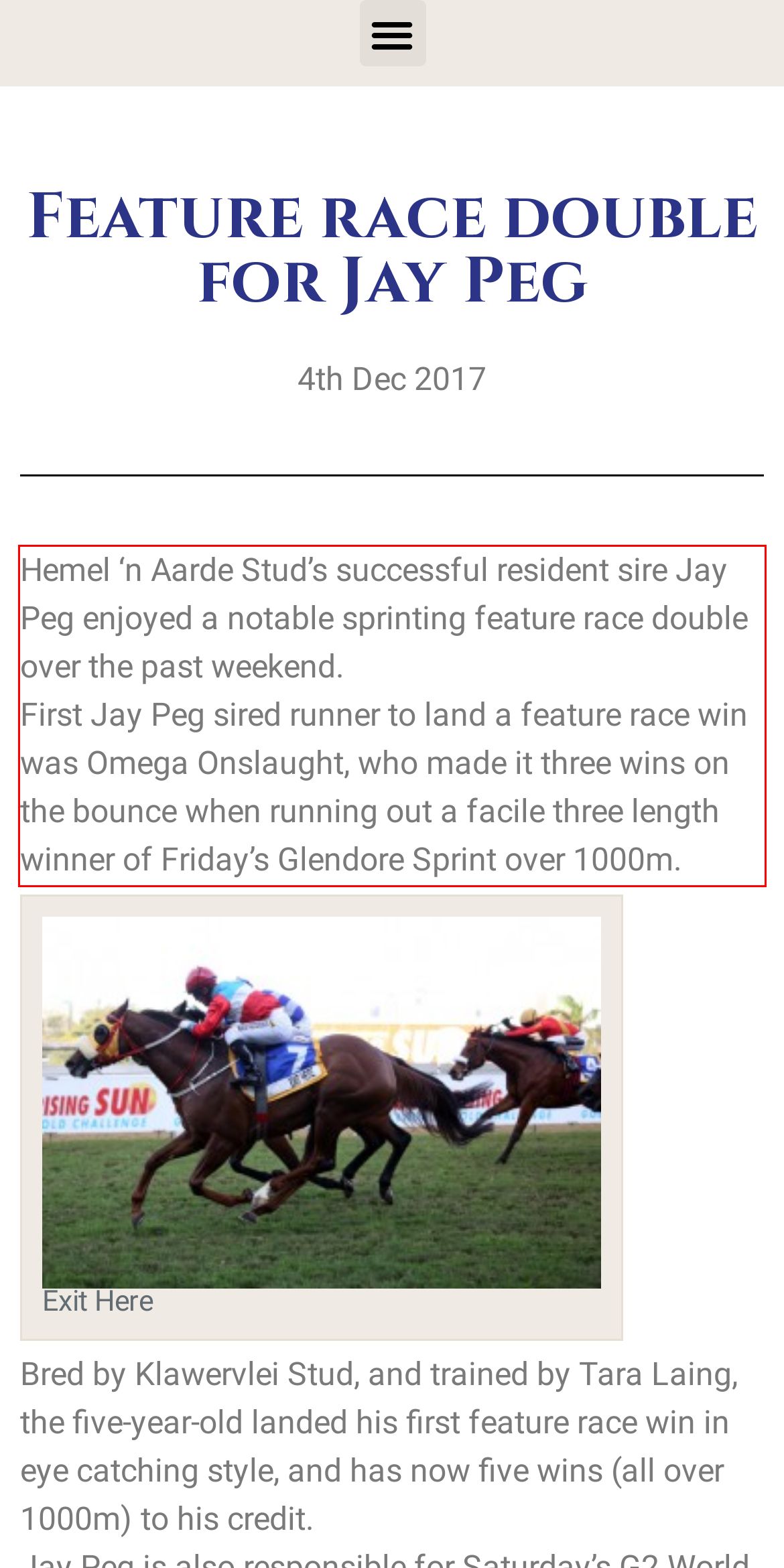Examine the screenshot of the webpage, locate the red bounding box, and generate the text contained within it.

Hemel ‘n Aarde Stud’s successful resident sire Jay Peg enjoyed a notable sprinting feature race double over the past weekend. First Jay Peg sired runner to land a feature race win was Omega Onslaught, who made it three wins on the bounce when running out a facile three length winner of Friday’s Glendore Sprint over 1000m.